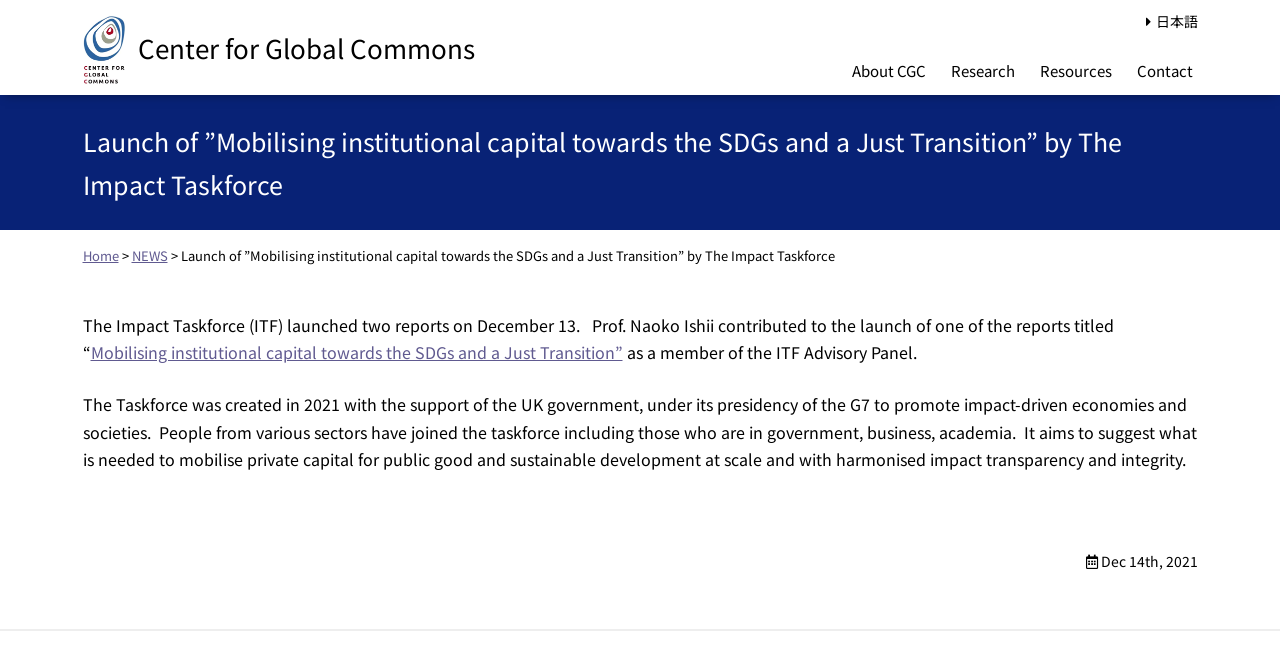Using the element description: "About CGC", determine the bounding box coordinates. The coordinates should be in the format [left, top, right, bottom], with values between 0 and 1.

[0.661, 0.076, 0.727, 0.139]